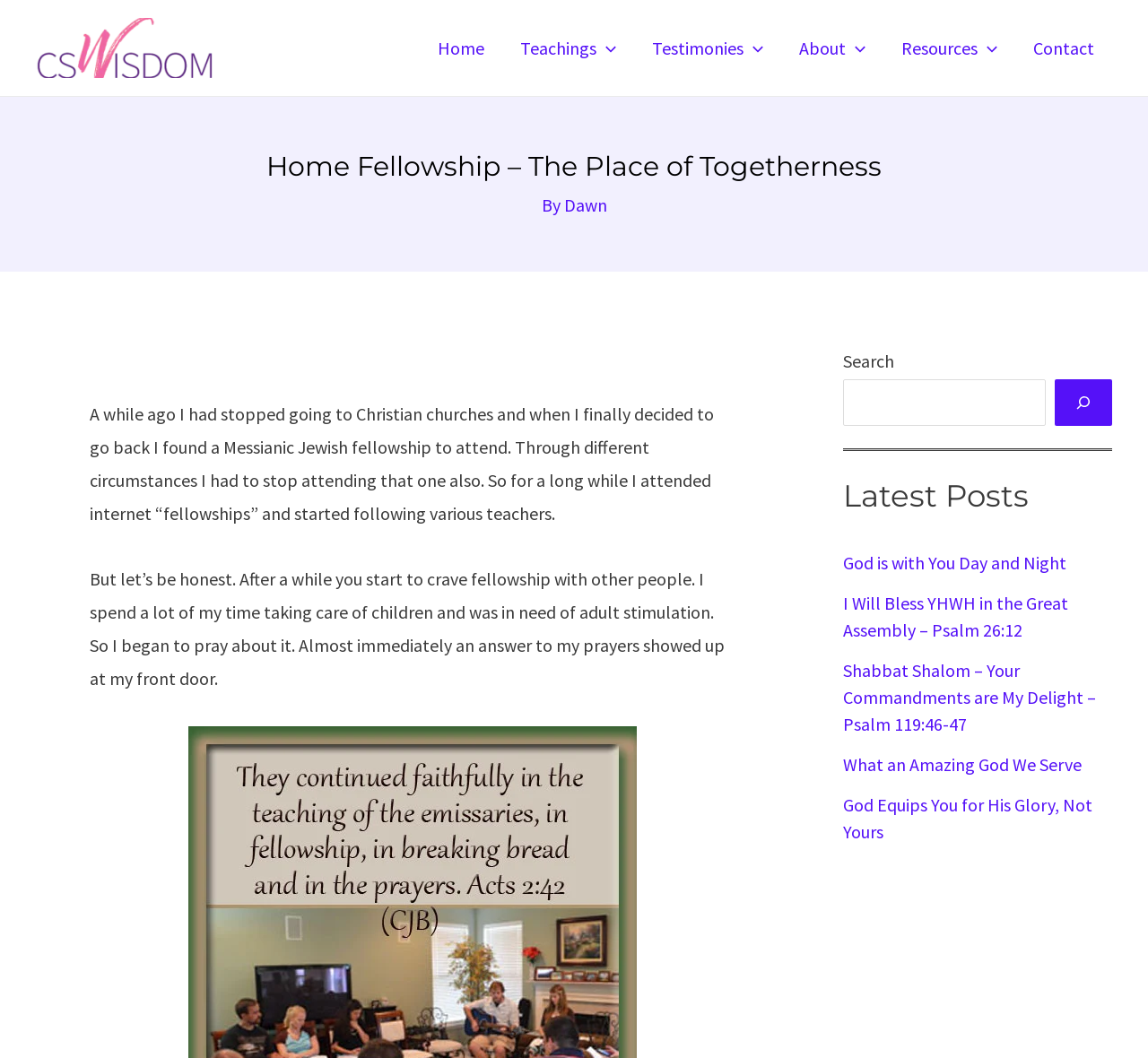Please find the bounding box coordinates of the section that needs to be clicked to achieve this instruction: "Search for something".

[0.734, 0.358, 0.911, 0.403]